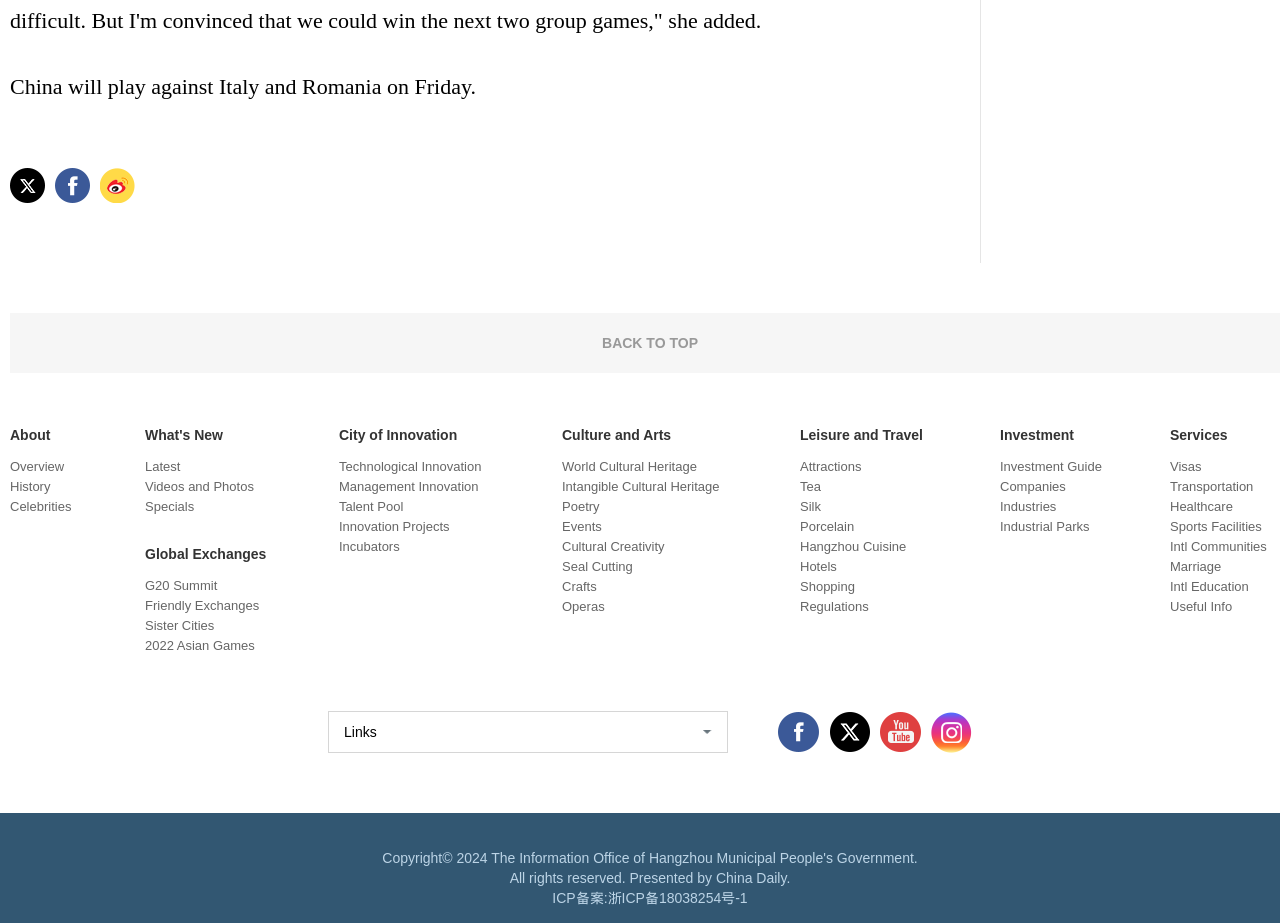Given the description Visas, predict the bounding box coordinates of the UI element. Ensure the coordinates are in the format (top-left x, top-left y, bottom-right x, bottom-right y) and all values are between 0 and 1.

[0.914, 0.497, 0.939, 0.514]